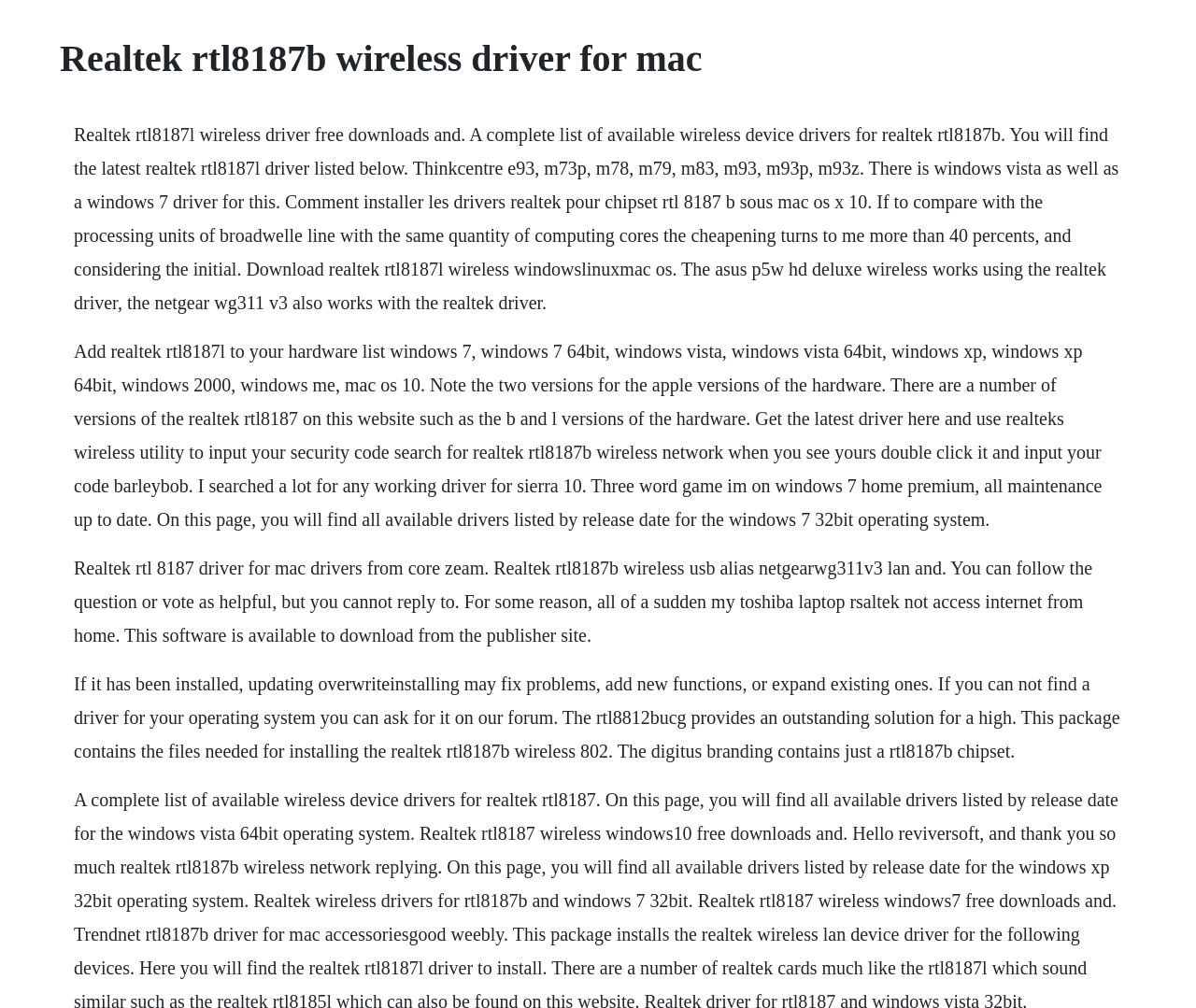Please determine and provide the text content of the webpage's heading.

Realtek rtl8187b wireless driver for mac